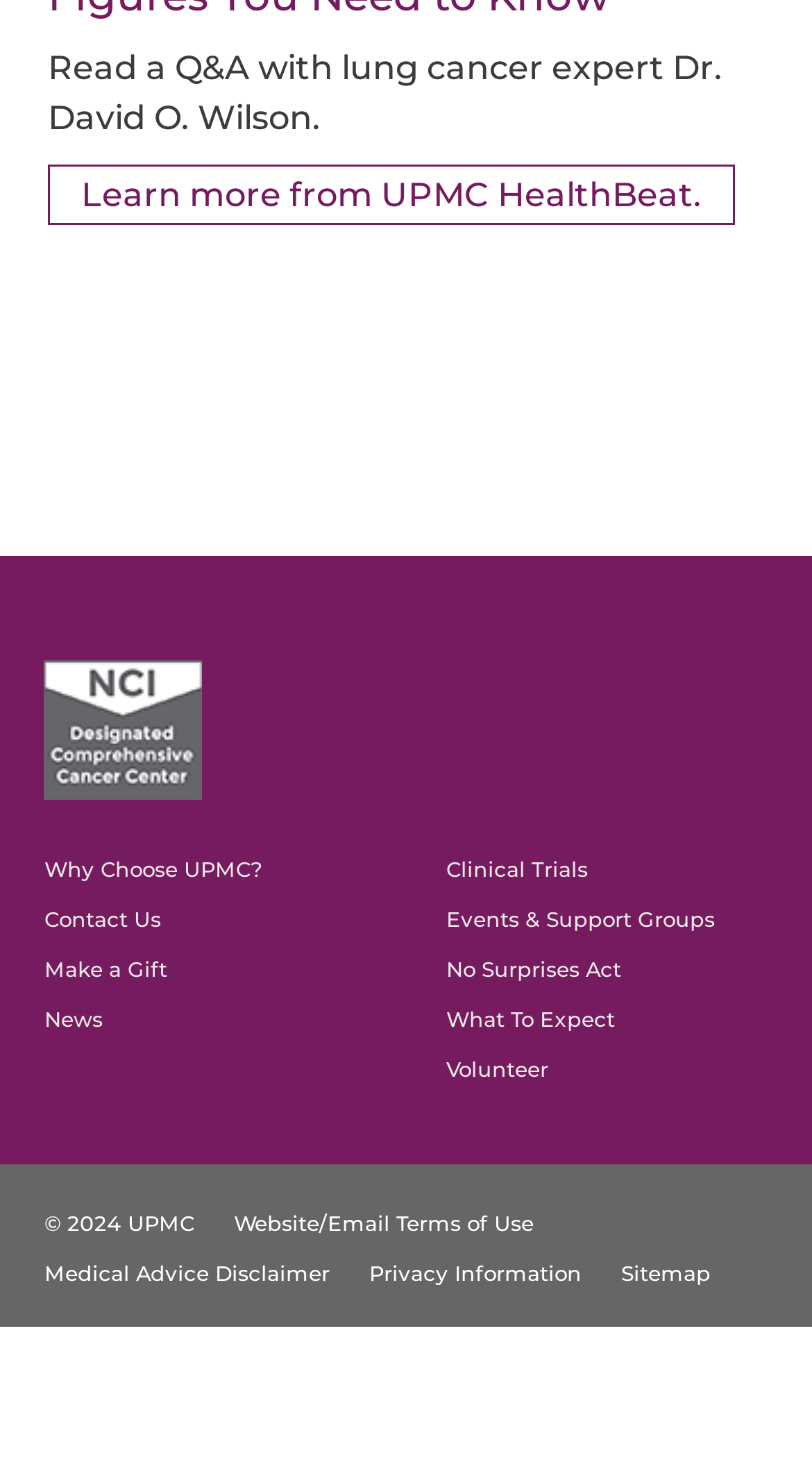Please reply to the following question using a single word or phrase: 
What is the purpose of the 'No Surprises Act' link?

Information about the No Surprises Act